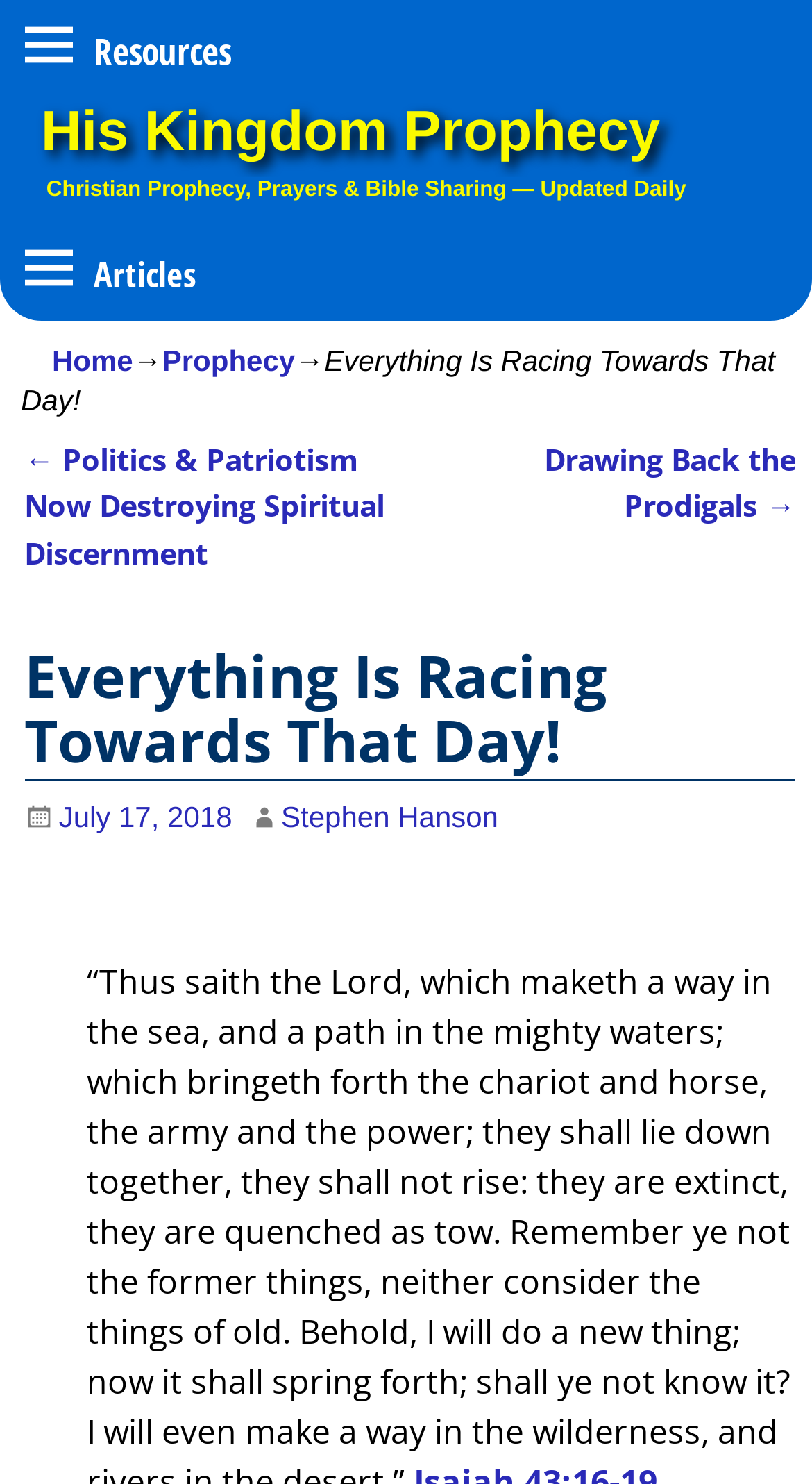Provide a one-word or one-phrase answer to the question:
How many navigation links are there?

3